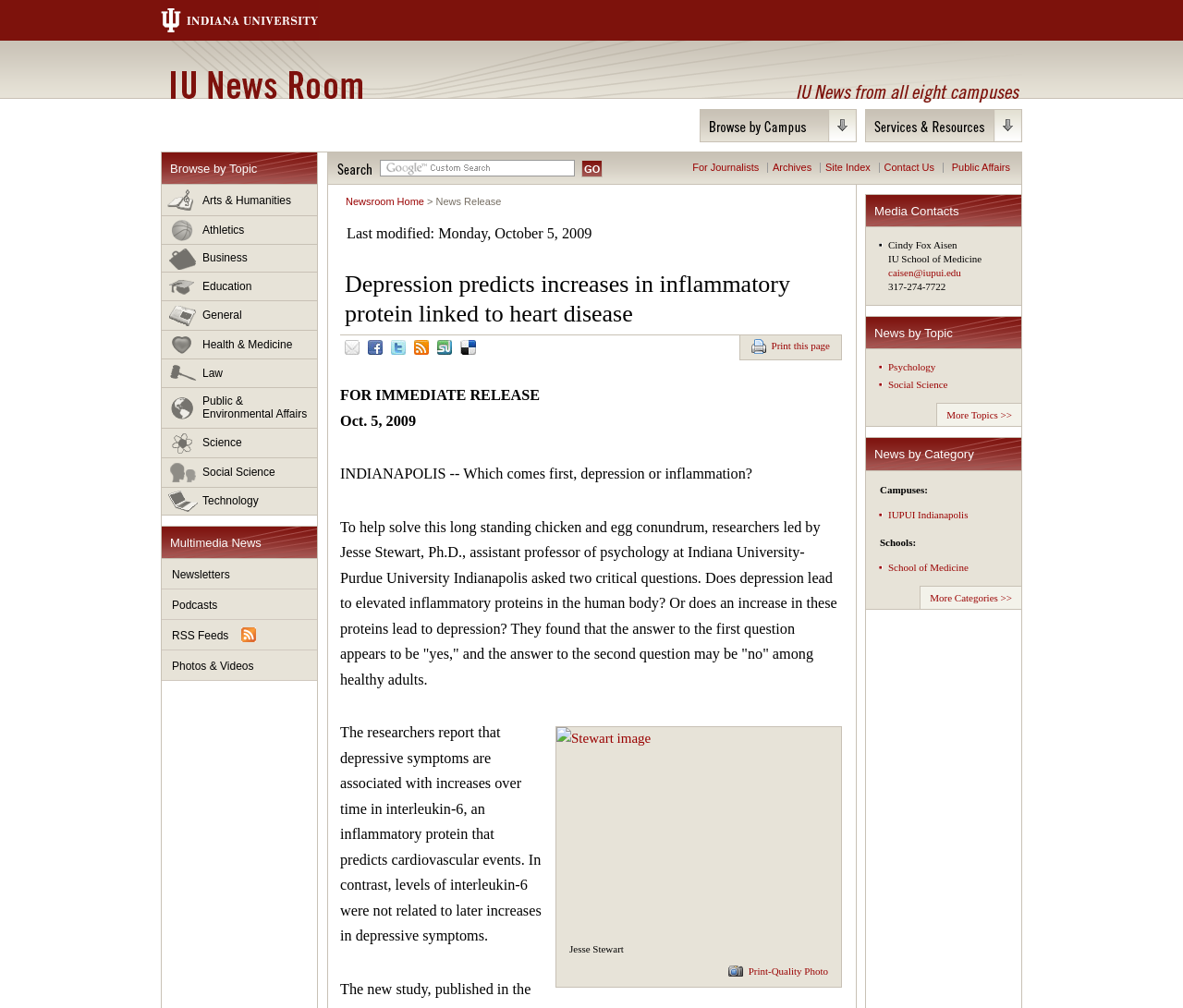Please identify the coordinates of the bounding box for the clickable region that will accomplish this instruction: "Contact Cindy Fox Aisen".

[0.751, 0.265, 0.812, 0.276]